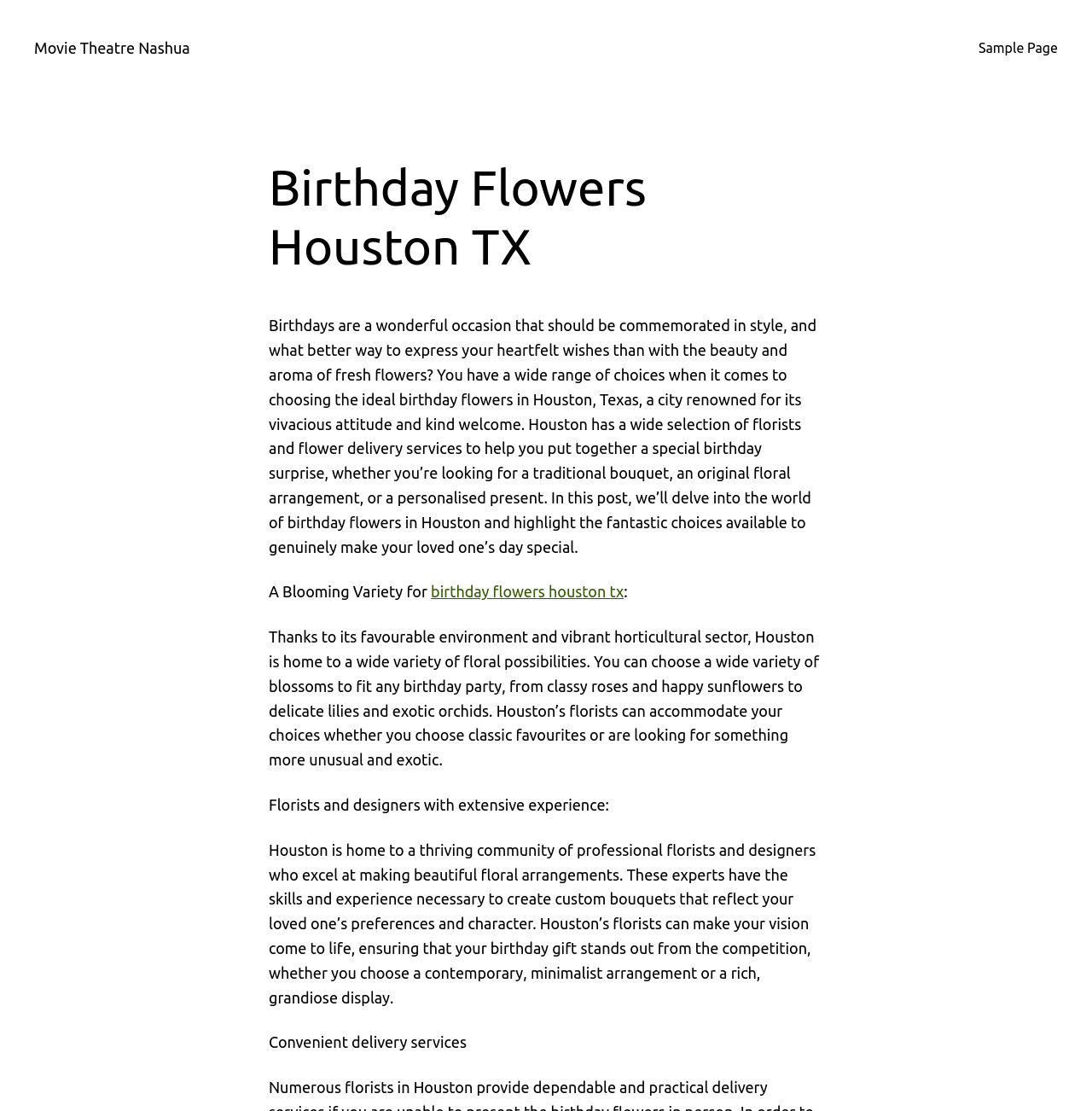What is the benefit of Houston's flower delivery services?
Using the details shown in the screenshot, provide a comprehensive answer to the question.

The webpage mentions that Houston has convenient delivery services, implying that one can easily have birthday flowers delivered to their loved one, making it a convenient option.